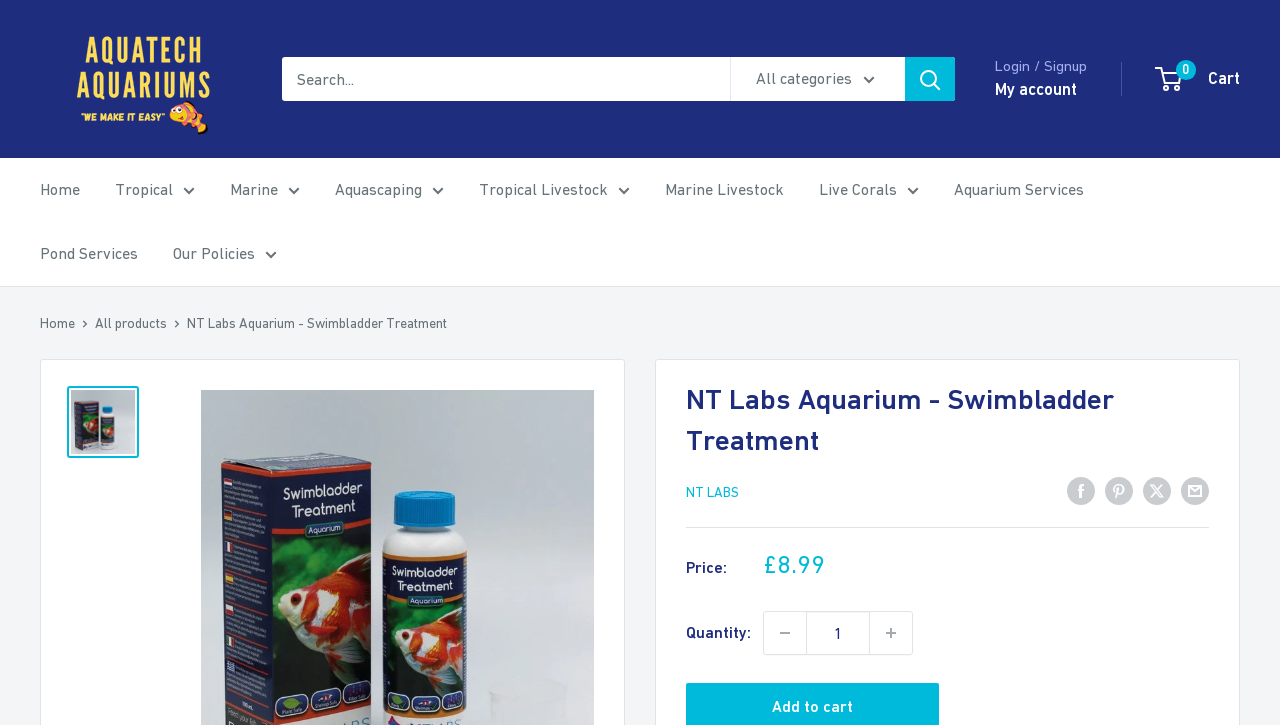What is the price of the product?
Answer with a single word or phrase, using the screenshot for reference.

£8.99